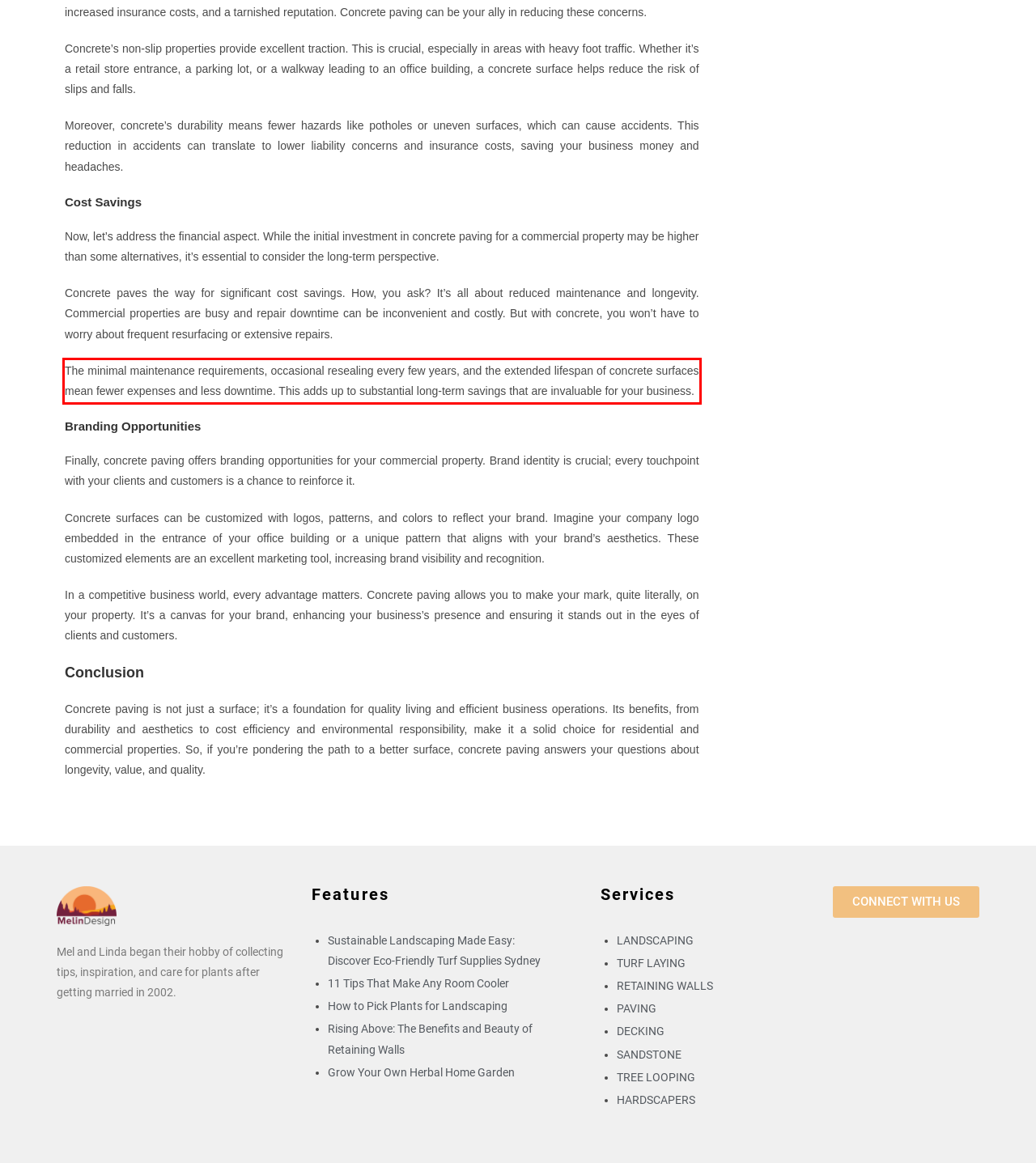You are given a screenshot with a red rectangle. Identify and extract the text within this red bounding box using OCR.

The minimal maintenance requirements, occasional resealing every few years, and the extended lifespan of concrete surfaces mean fewer expenses and less downtime. This adds up to substantial long-term savings that are invaluable for your business.